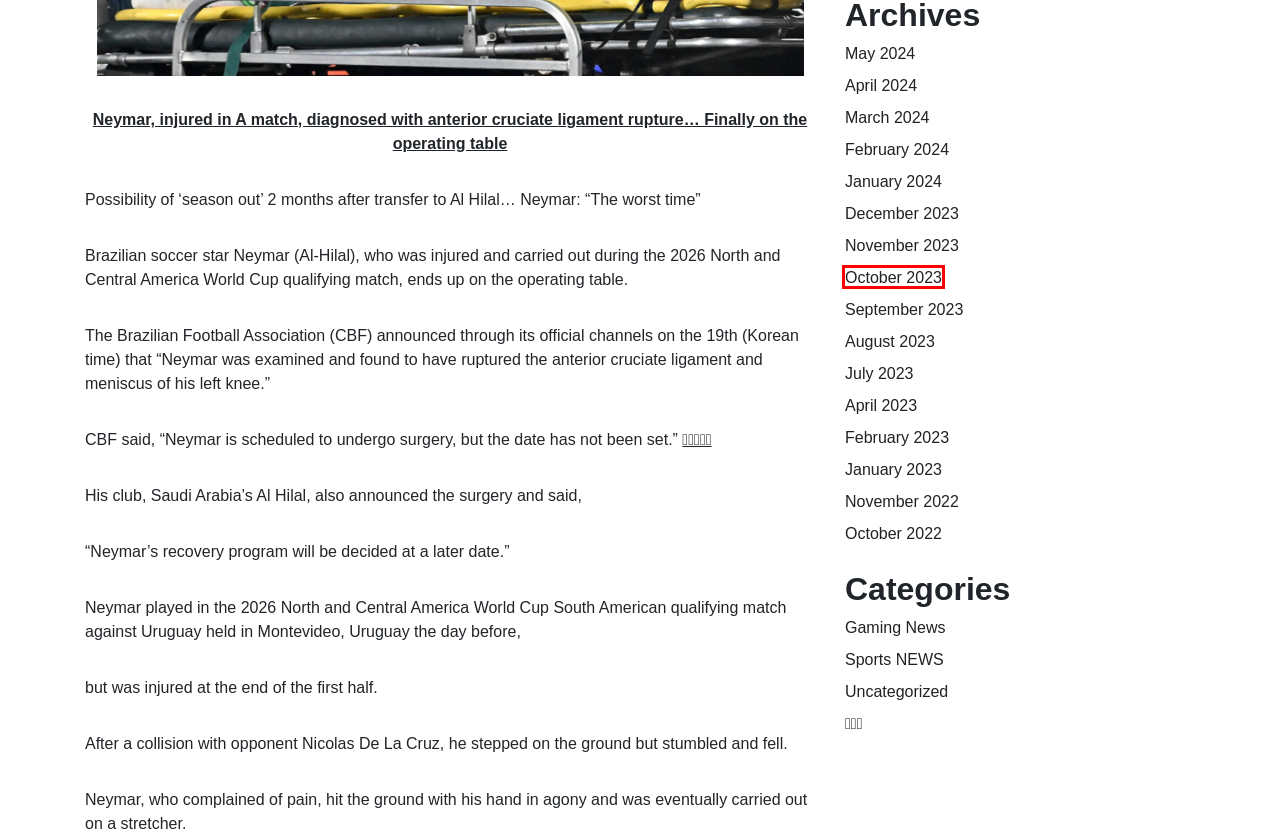Observe the provided screenshot of a webpage with a red bounding box around a specific UI element. Choose the webpage description that best fits the new webpage after you click on the highlighted element. These are your options:
A. 【먹튀검증】토토사이트,스포츠토토,안전놀이터,먹튀사이트 | 먹튀검증가이드
B. September, 2023 - casinoblog.day
C. October, 2023 - casinoblog.day
D. March, 2024 - casinoblog.day
E. January, 2024 - casinoblog.day
F. November, 2023 - casinoblog.day
G. January, 2023 - casinoblog.day
H. sports NEWS - casinoblog.day

C